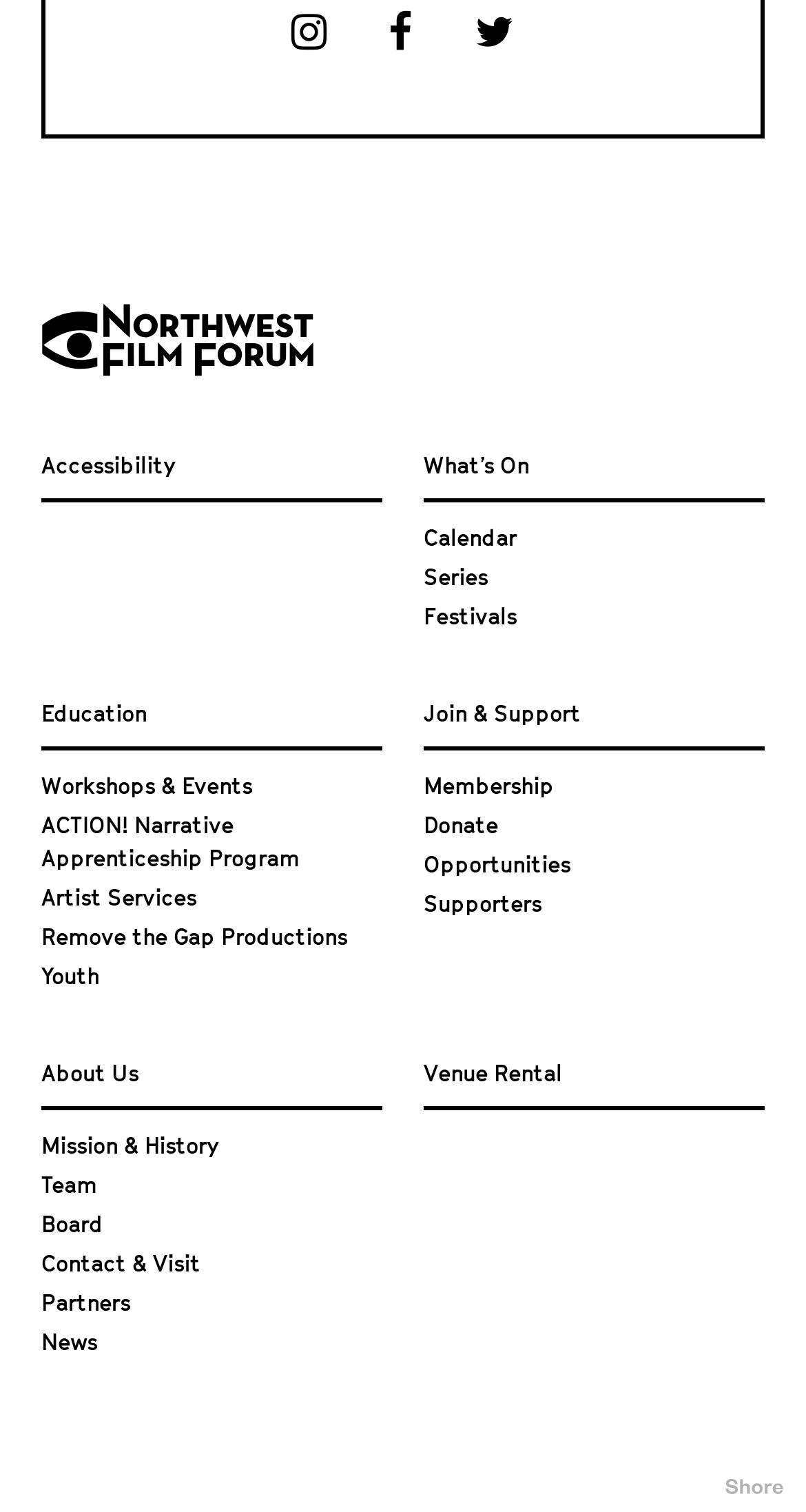Bounding box coordinates are specified in the format (top-left x, top-left y, bottom-right x, bottom-right y). All values are floating point numbers bounded between 0 and 1. Please provide the bounding box coordinate of the region this sentence describes: Education

[0.051, 0.467, 0.182, 0.477]